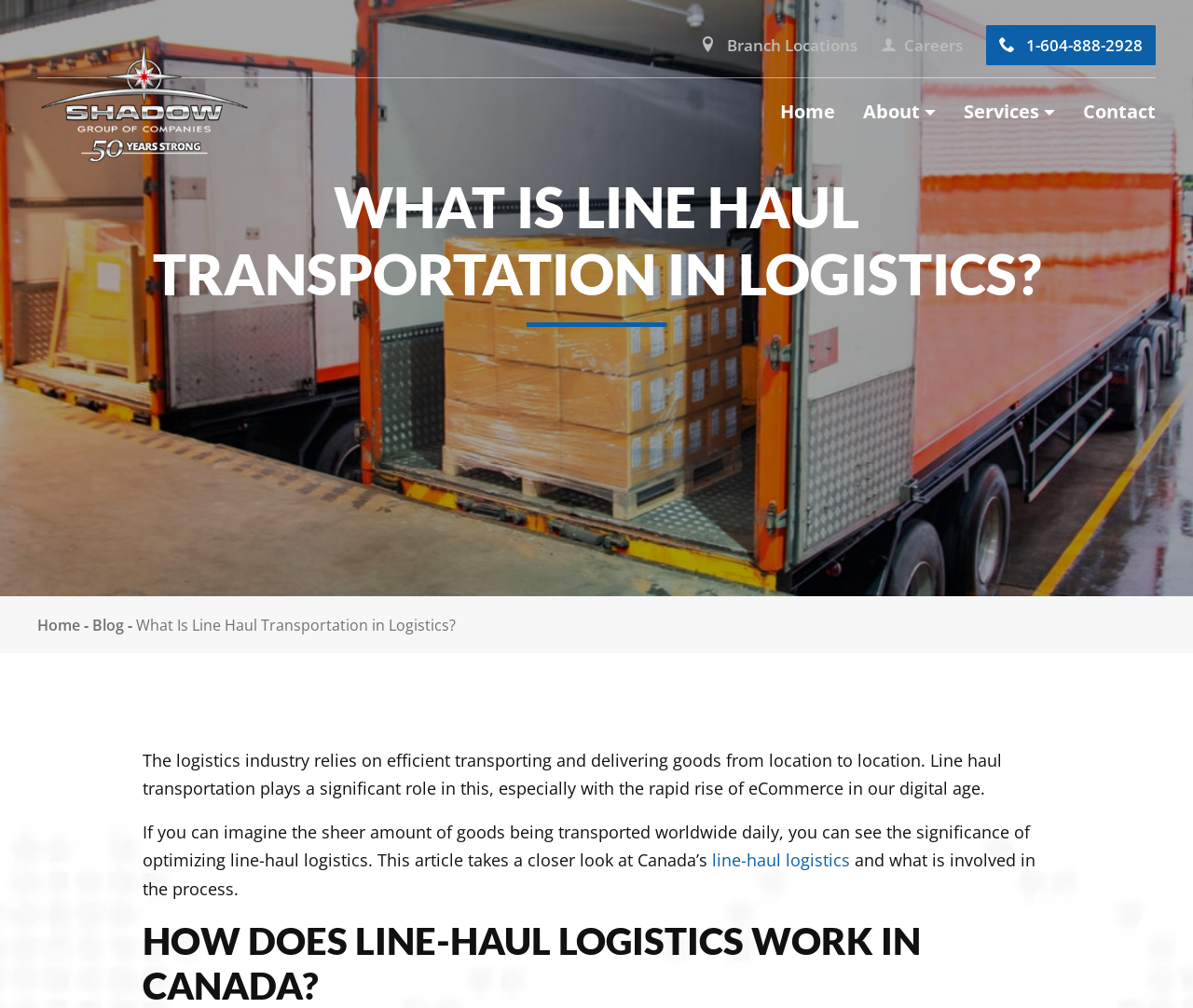Please identify the bounding box coordinates of the area I need to click to accomplish the following instruction: "Read the article about line-haul logistics".

[0.597, 0.842, 0.712, 0.864]